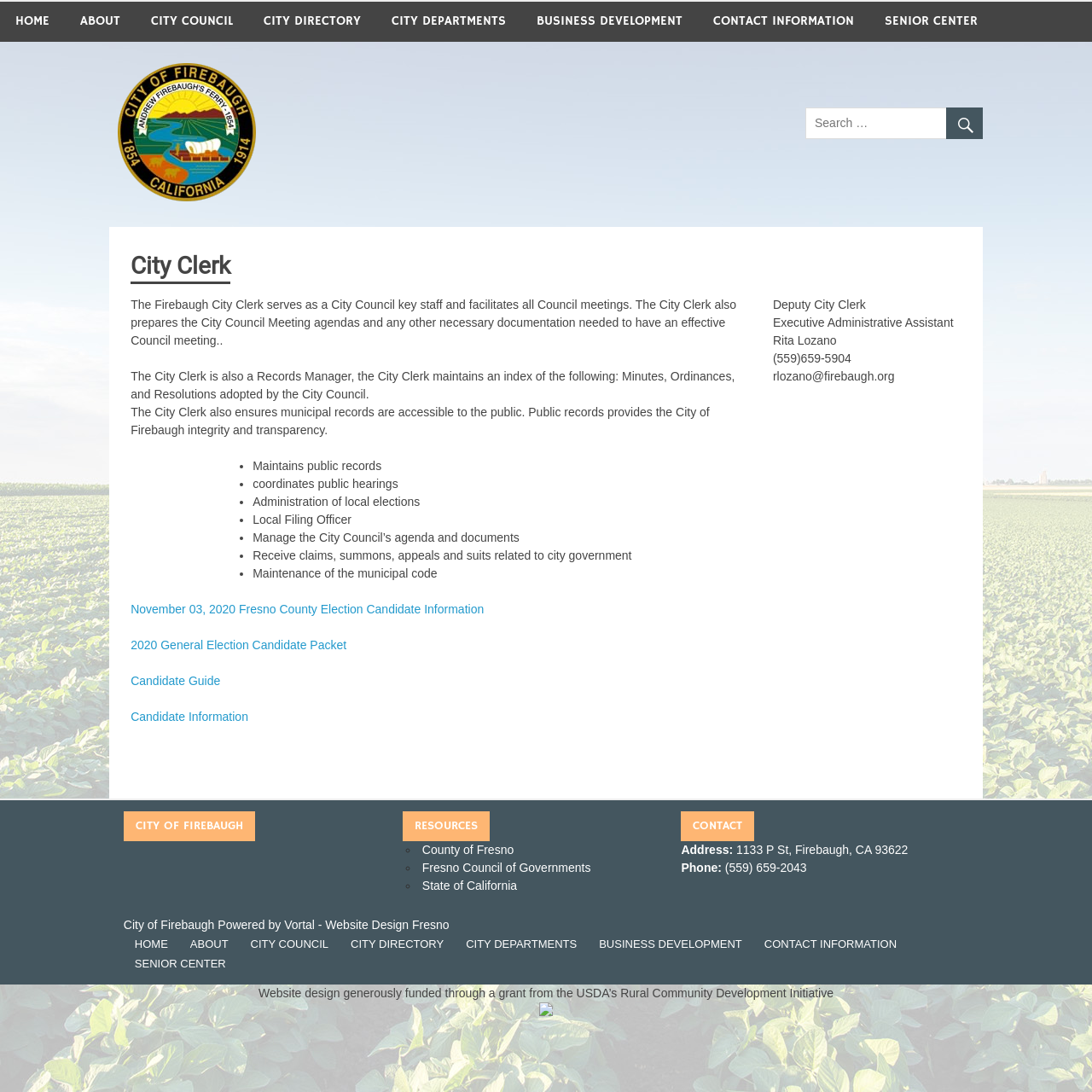Identify the bounding box coordinates of the clickable region necessary to fulfill the following instruction: "donate to the rescue". The bounding box coordinates should be four float numbers between 0 and 1, i.e., [left, top, right, bottom].

None